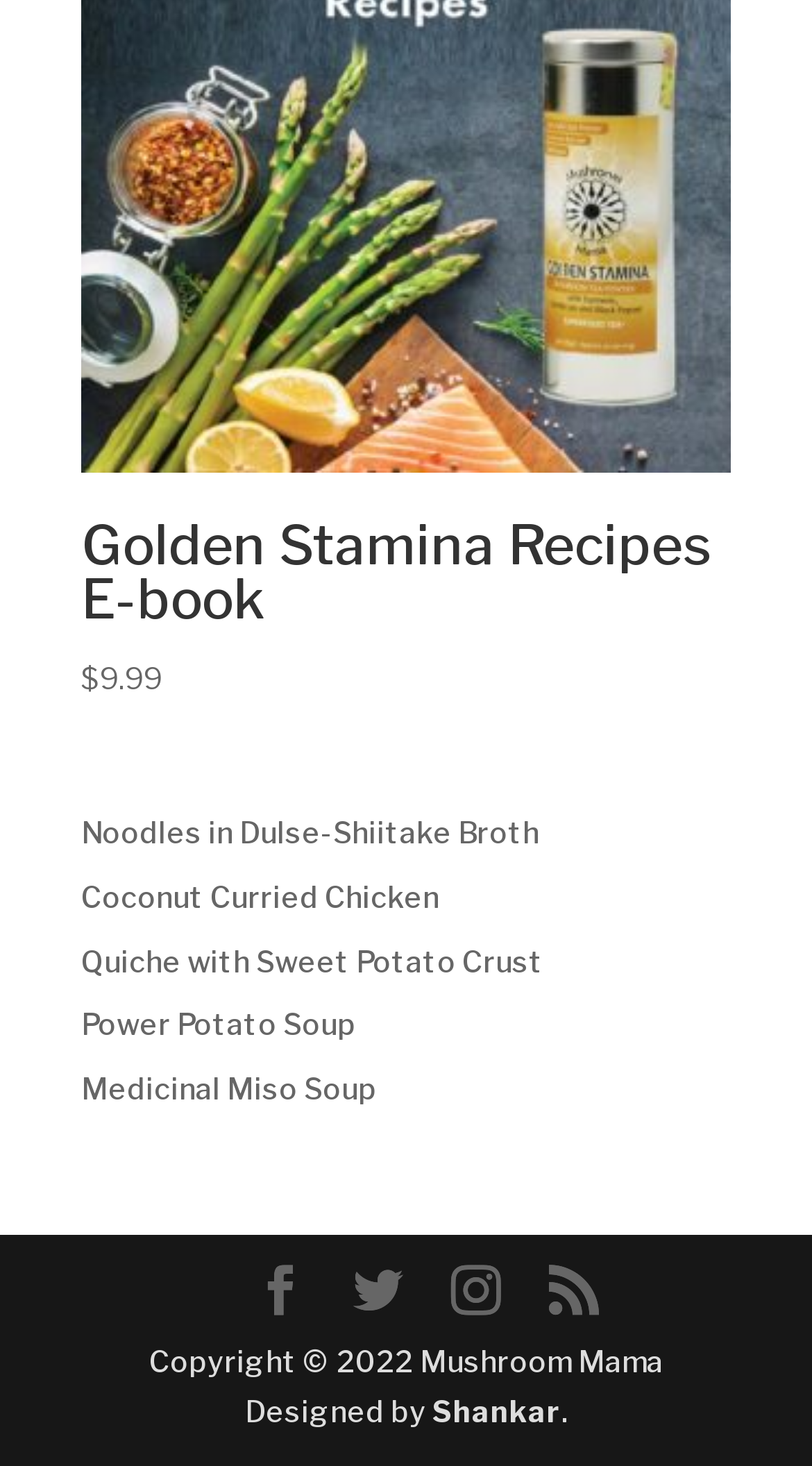What is the copyright year?
Please provide a single word or phrase answer based on the image.

2022